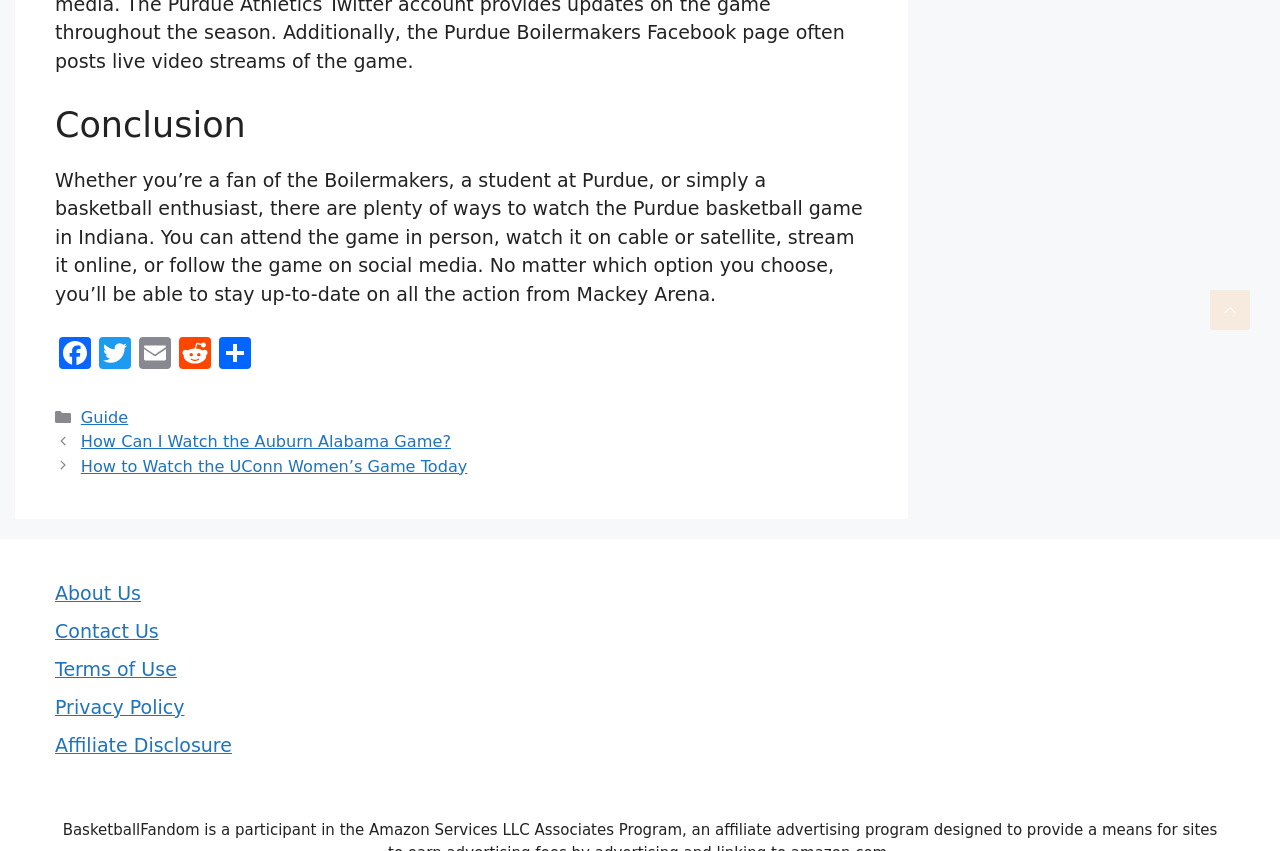Please specify the bounding box coordinates of the element that should be clicked to execute the given instruction: 'Click on Facebook'. Ensure the coordinates are four float numbers between 0 and 1, expressed as [left, top, right, bottom].

[0.043, 0.396, 0.074, 0.439]